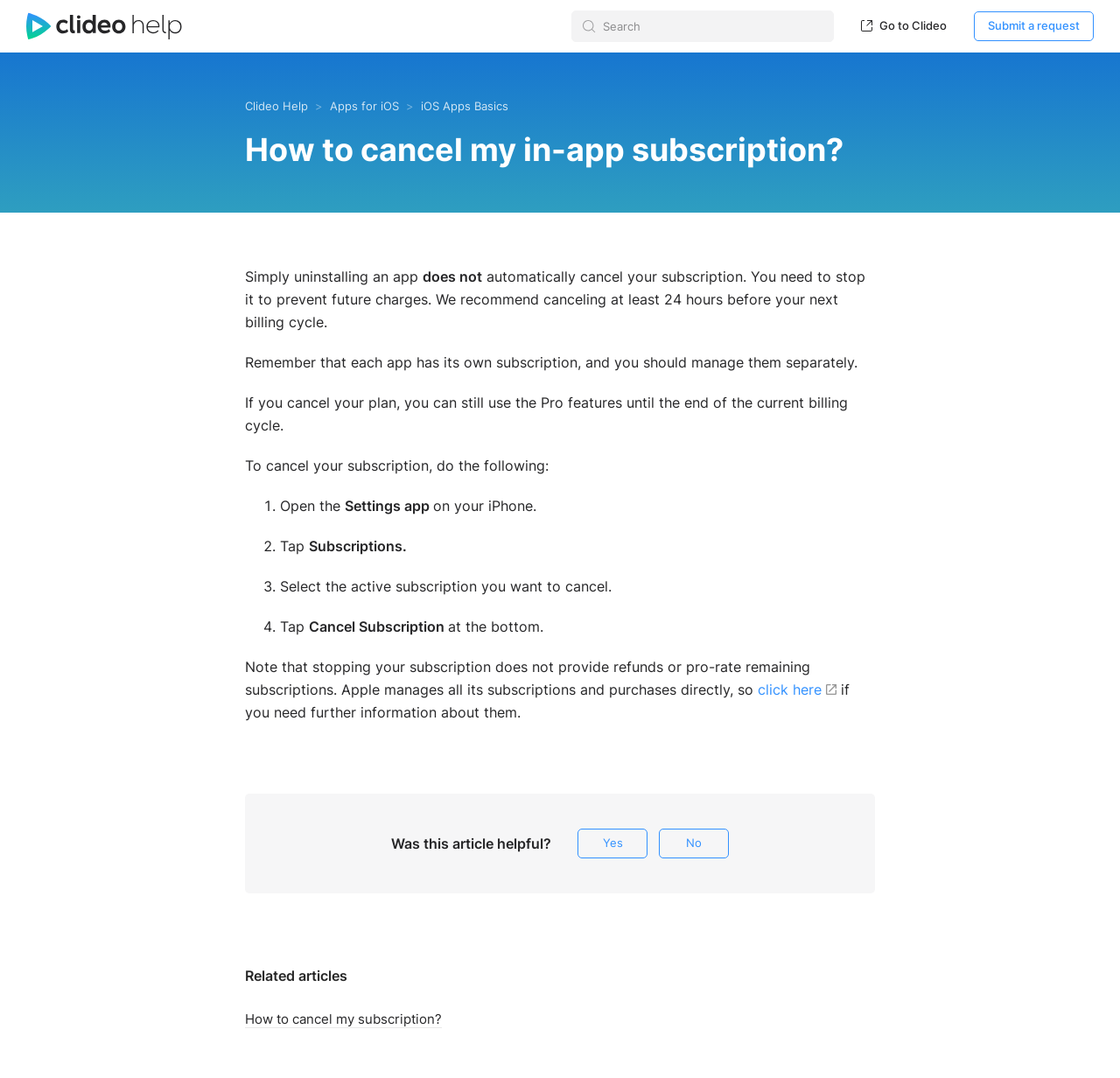Provide a brief response using a word or short phrase to this question:
Can I get a refund if I cancel my subscription?

No